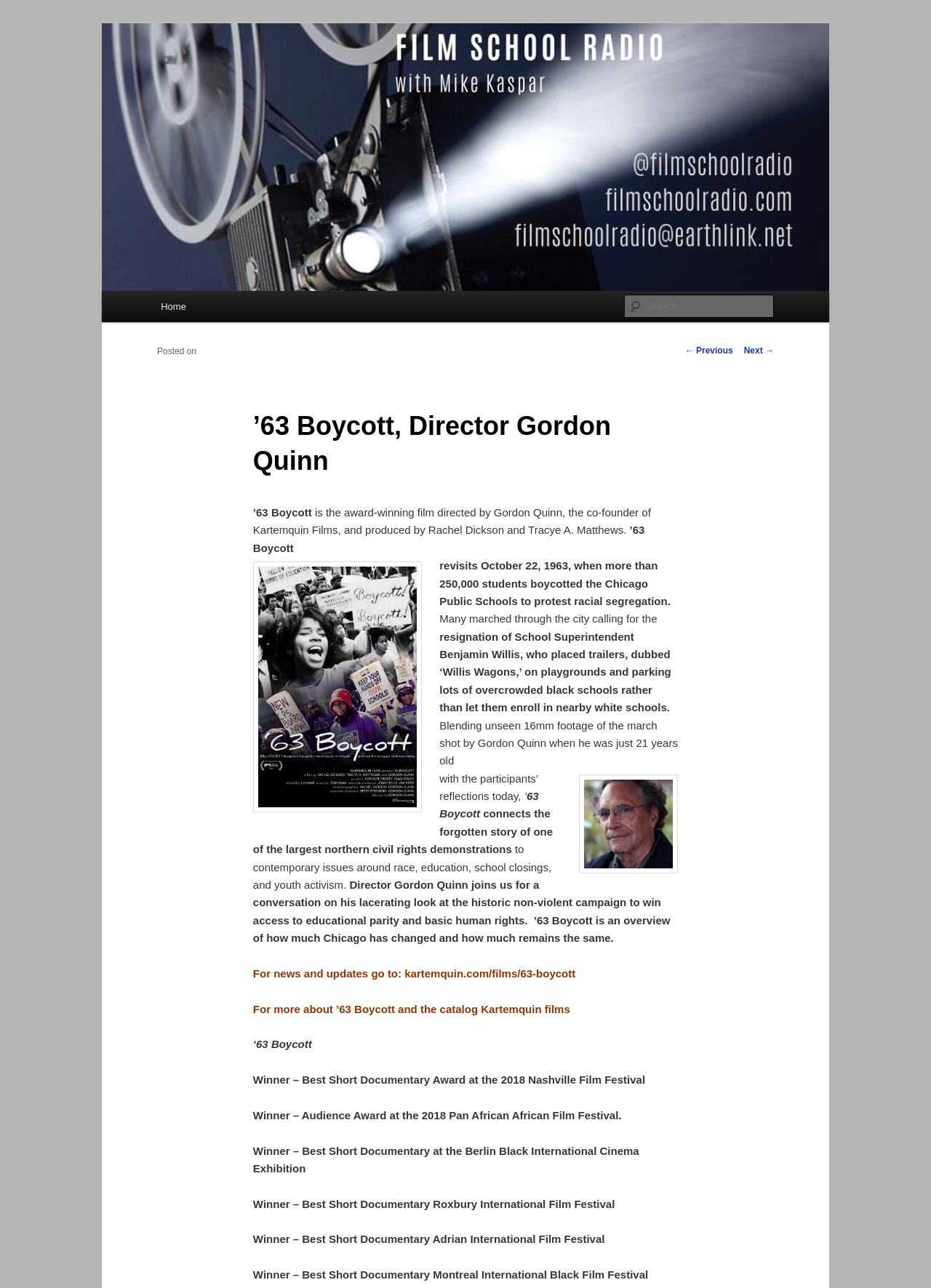Give a detailed overview of the webpage's appearance and contents.

This webpage is about the film "’63 Boycott" directed by Gordon Quinn, and it appears to be a podcast or radio show episode hosted by Mike Kaspar. At the top of the page, there is a link to skip to the primary content. Below that, there is a heading that reads "Film School Radio hosted by Mike Kaspar" with a link to the same title. 

To the right of the heading, there is an image with the same title. Below the image, there is a heading that describes the podcast as featuring interviews with documentary, foreign, and independent filmmakers. 

On the top right side of the page, there is a search bar with a label "Search" and a textbox to input search queries. 

The main content of the page is divided into two sections. The left section has a heading "Main menu" with links to "Home" and other navigation options. The right section has a heading "’63 Boycott, Director Gordon Quinn" and contains a series of paragraphs describing the film. 

The film description starts with a heading "’63 Boycott, Director Gordon Quinn" and is followed by a series of static text elements that provide information about the film, including its plot, awards, and director. The text is arranged in a vertical column, with each paragraph building on the previous one to provide a detailed description of the film. 

There are also several links scattered throughout the text, including links to the film's website and other related resources. At the bottom of the page, there are several awards listed, including "Winner – Best Short Documentary Award at the 2018 Nashville Film Festival" and others.